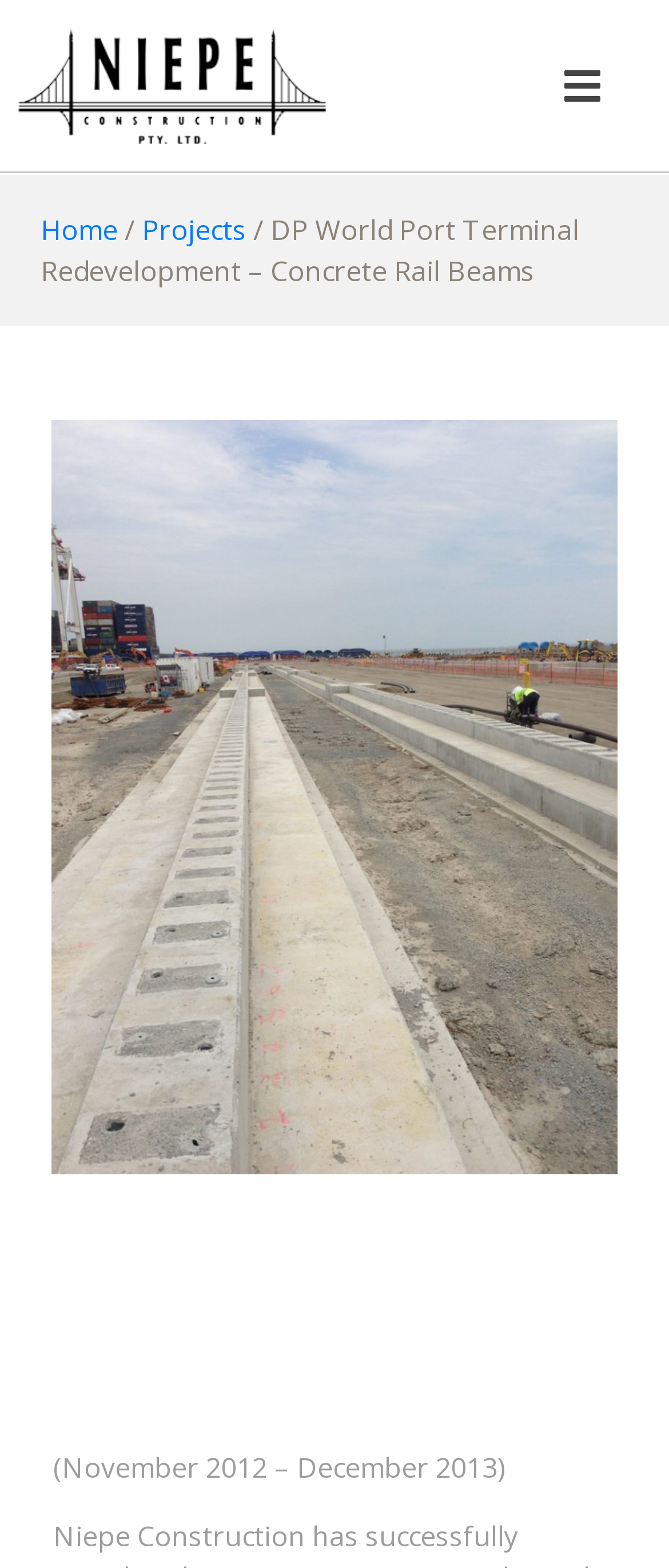Answer the question below with a single word or a brief phrase: 
What is the type of structure mentioned in the project?

Concrete structures